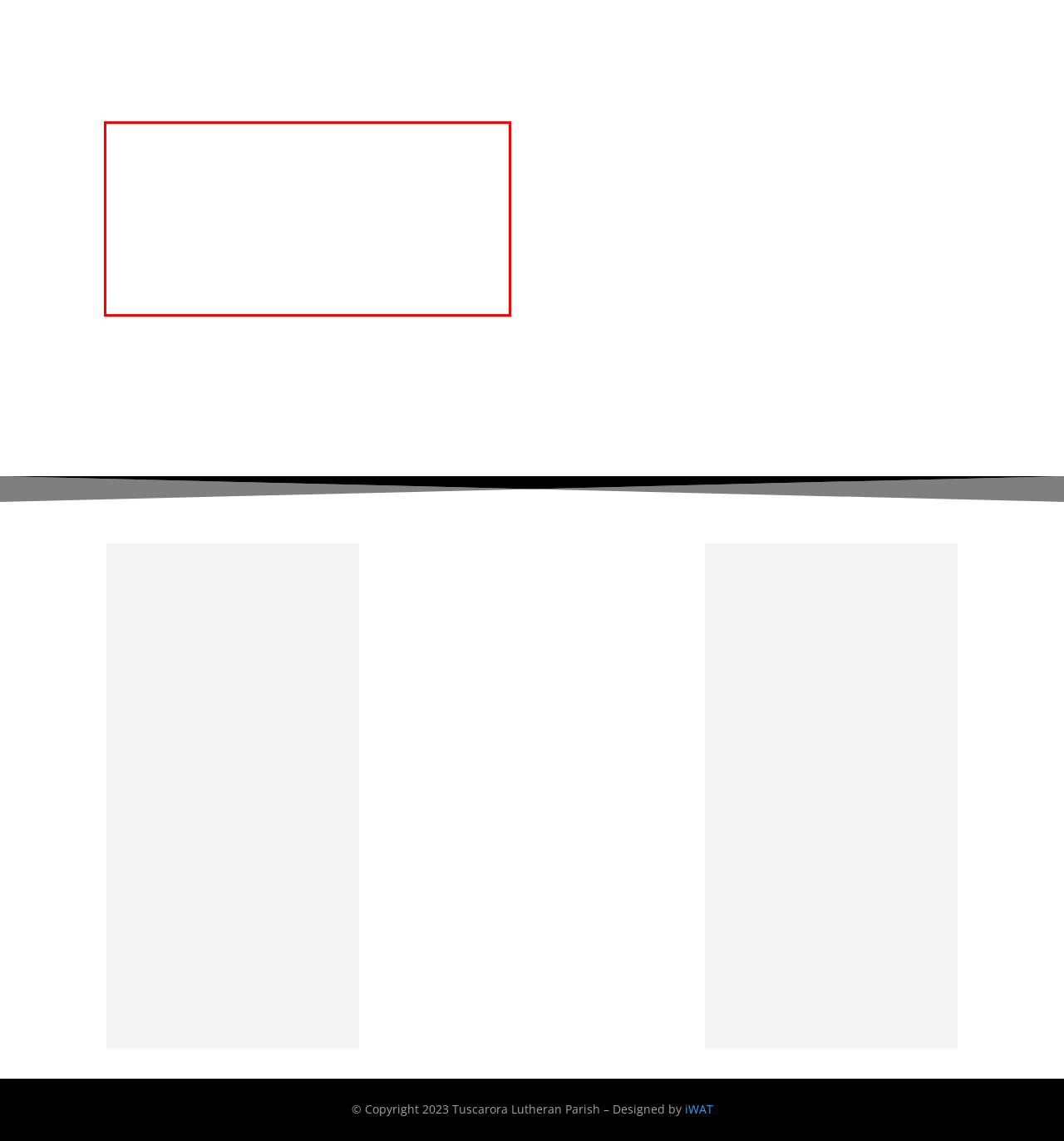Identify the red bounding box in the webpage screenshot and perform OCR to generate the text content enclosed.

After knowing that you have been saved from sin and death, we trust that you will be moved to live as Christ has taught us to live. So as the Body of Christ, we strive to live as people filled with grace and ready to forgive one another. When we fall short (as we always do), we know that Christ forgives us. Each week after hearing the words of forgiveness and hope, we leave worship renewed and ready to serve our neighbors.